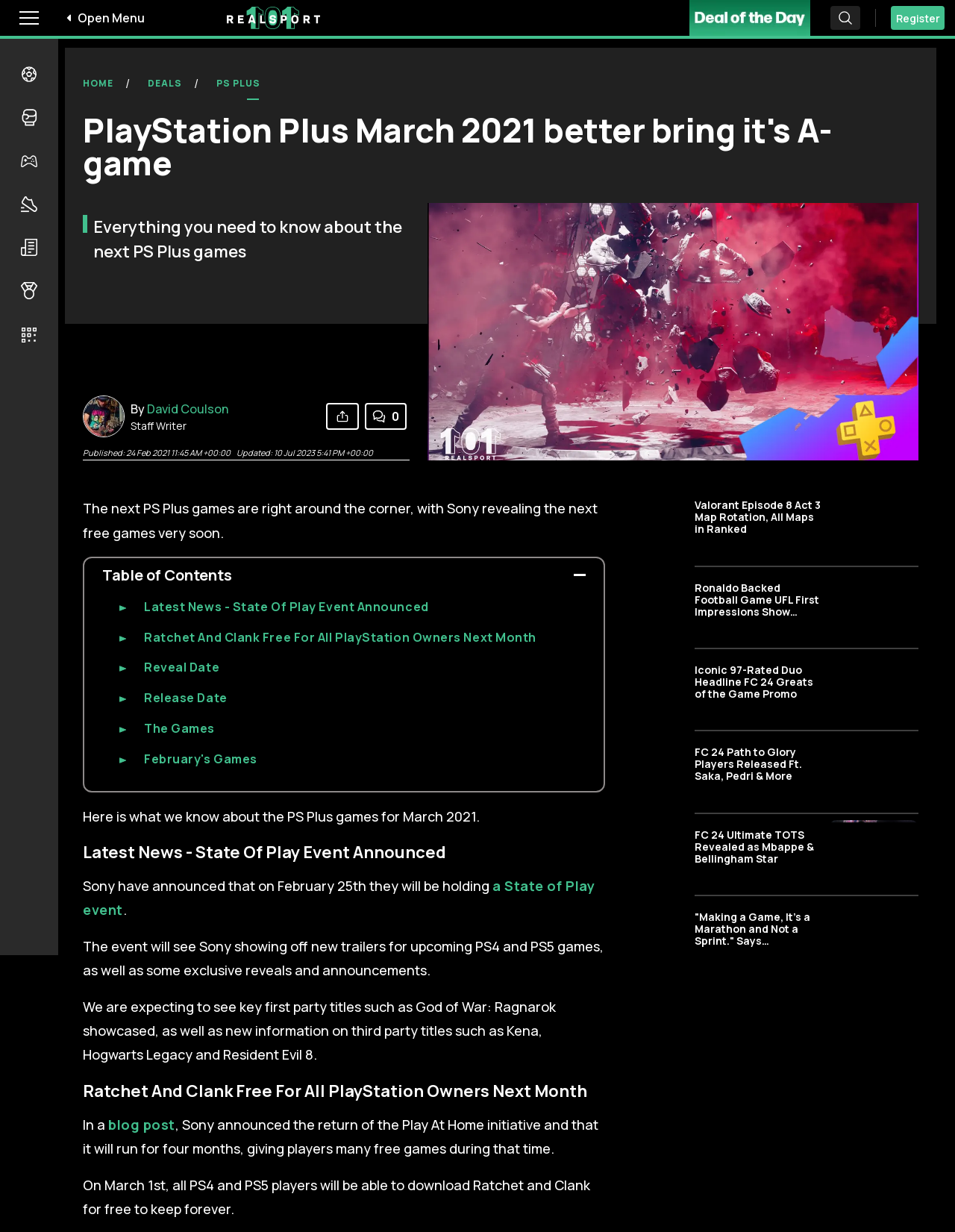Extract the bounding box coordinates for the HTML element that matches this description: "a State of Play event". The coordinates should be four float numbers between 0 and 1, i.e., [left, top, right, bottom].

[0.087, 0.712, 0.623, 0.746]